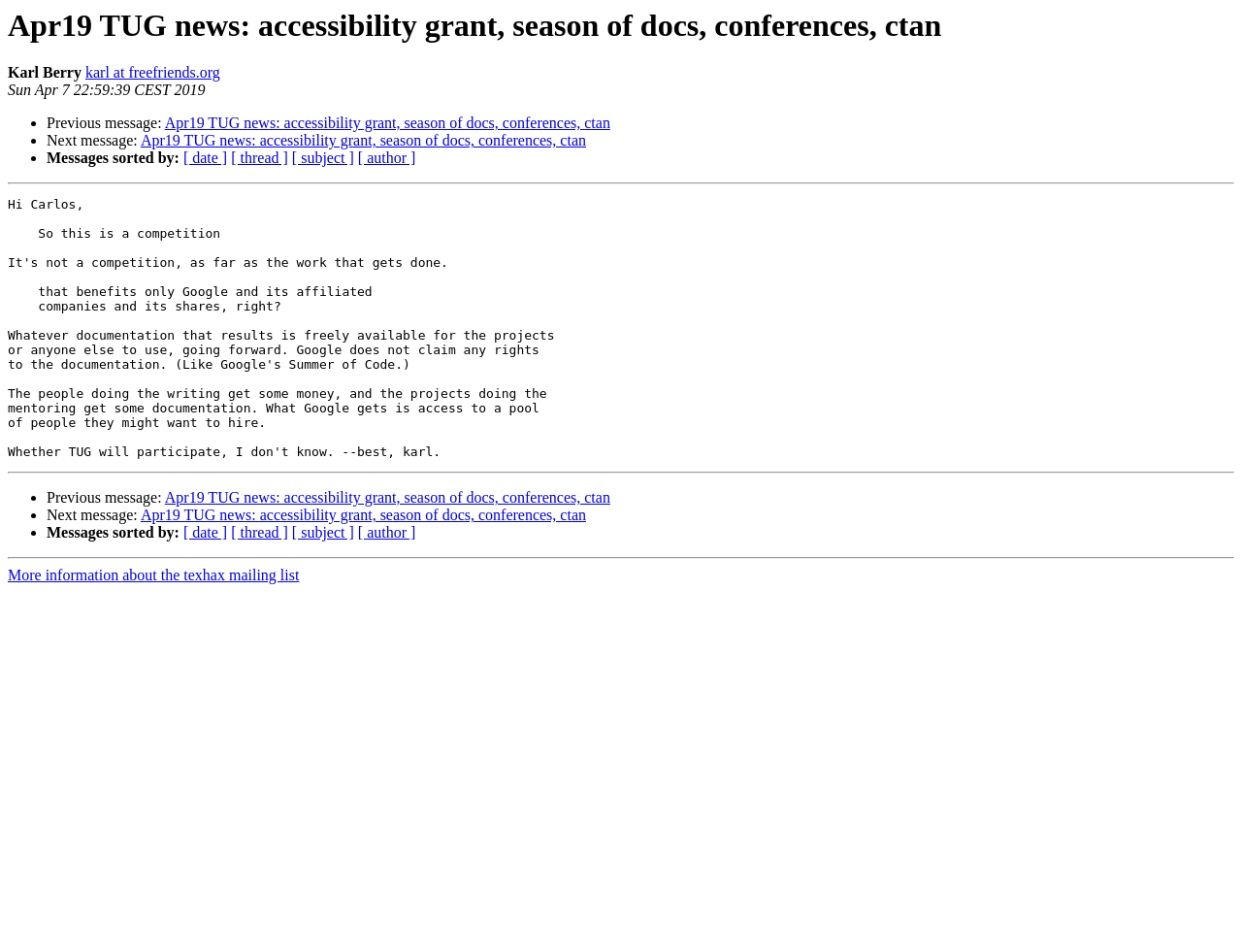What is the name of the mailing list?
Give a one-word or short-phrase answer derived from the screenshot.

texhax